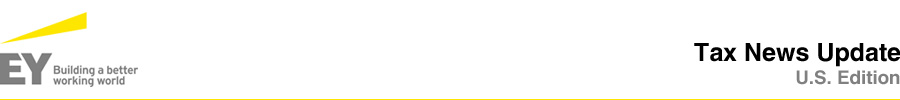Review the image closely and give a comprehensive answer to the question: What is the title of the update?

The image features a clear and professional design, with the title 'Tax News Update' presented in bold font, indicating that it is the main title of the update. This title is likely meant to convey that the content of the update is related to tax news.